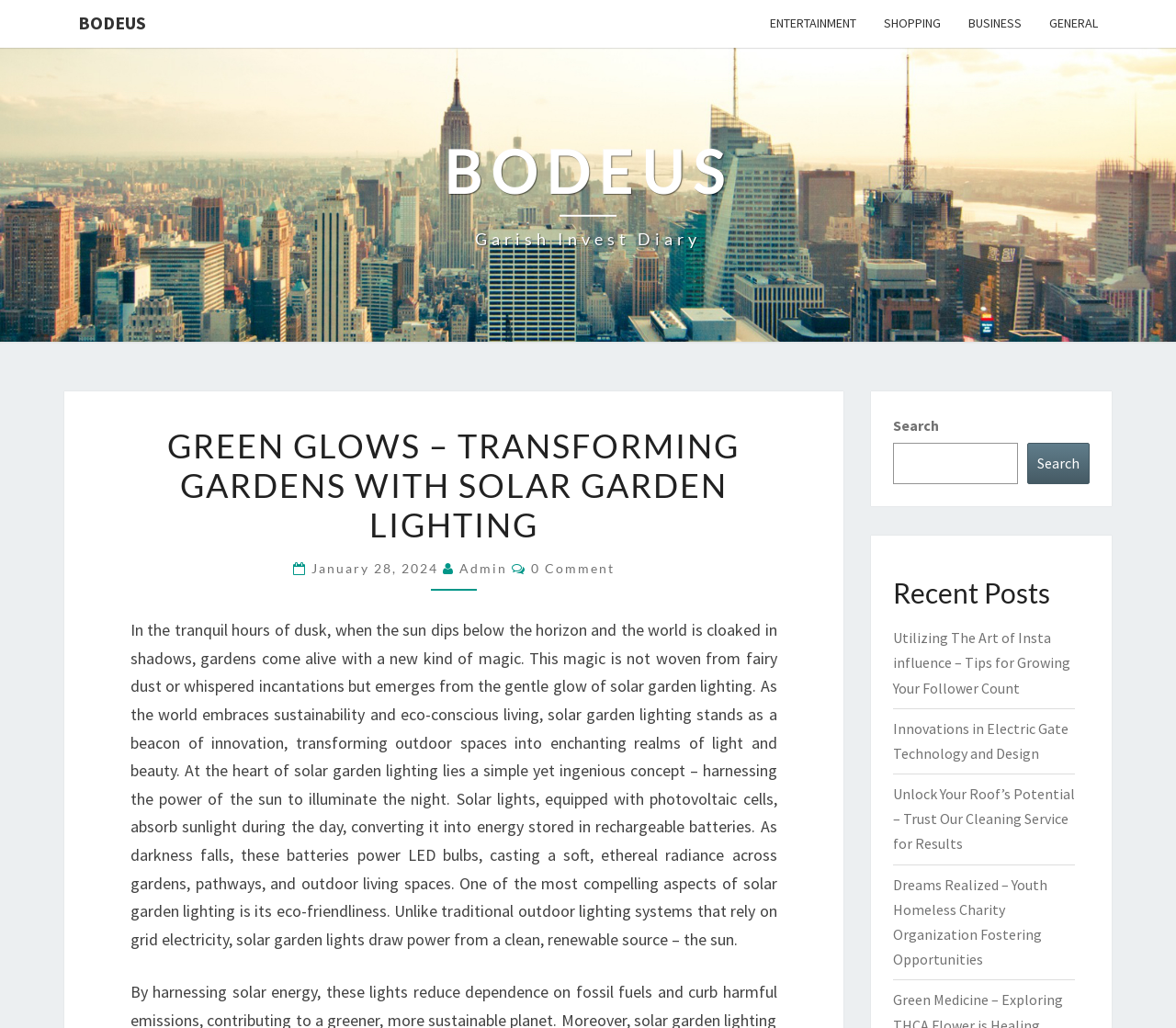Please specify the bounding box coordinates in the format (top-left x, top-left y, bottom-right x, bottom-right y), with all values as floating point numbers between 0 and 1. Identify the bounding box of the UI element described by: Shopping

[0.74, 0.0, 0.812, 0.046]